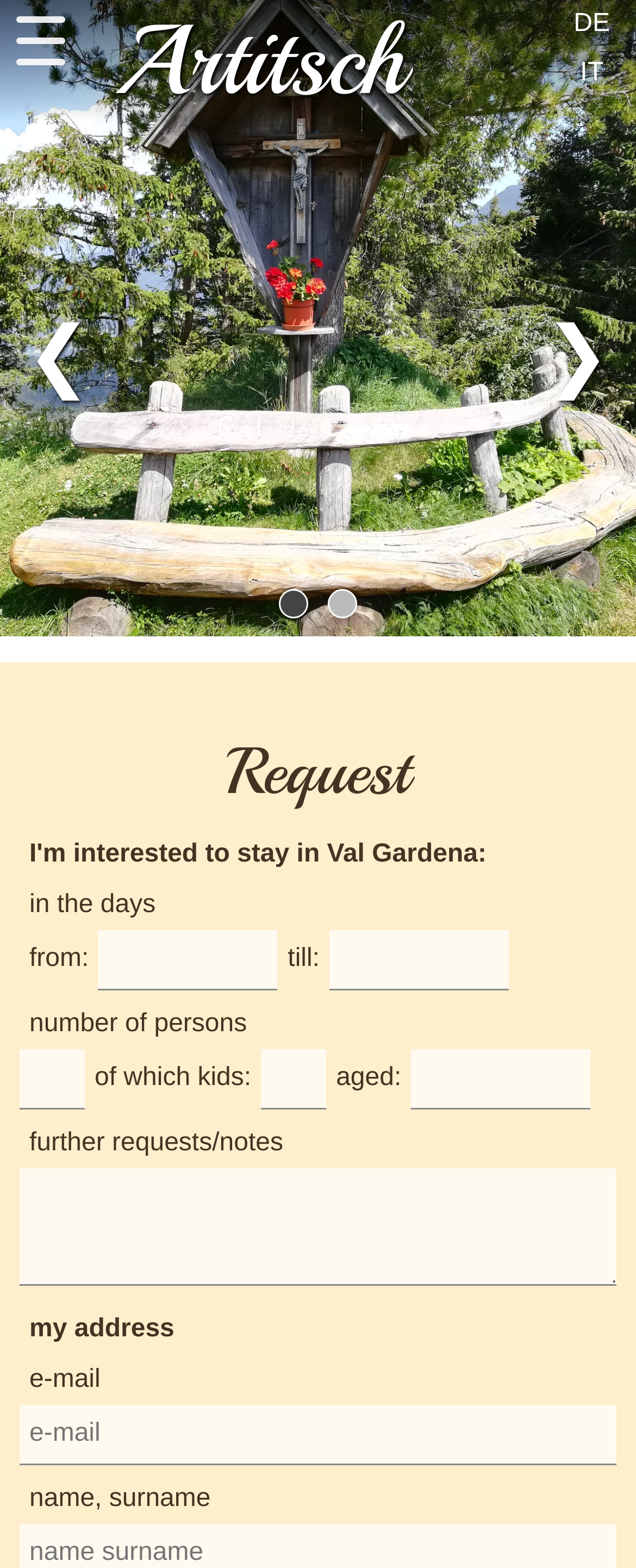Please determine the bounding box coordinates of the element's region to click for the following instruction: "type in the e-mail address".

[0.031, 0.896, 0.969, 0.934]